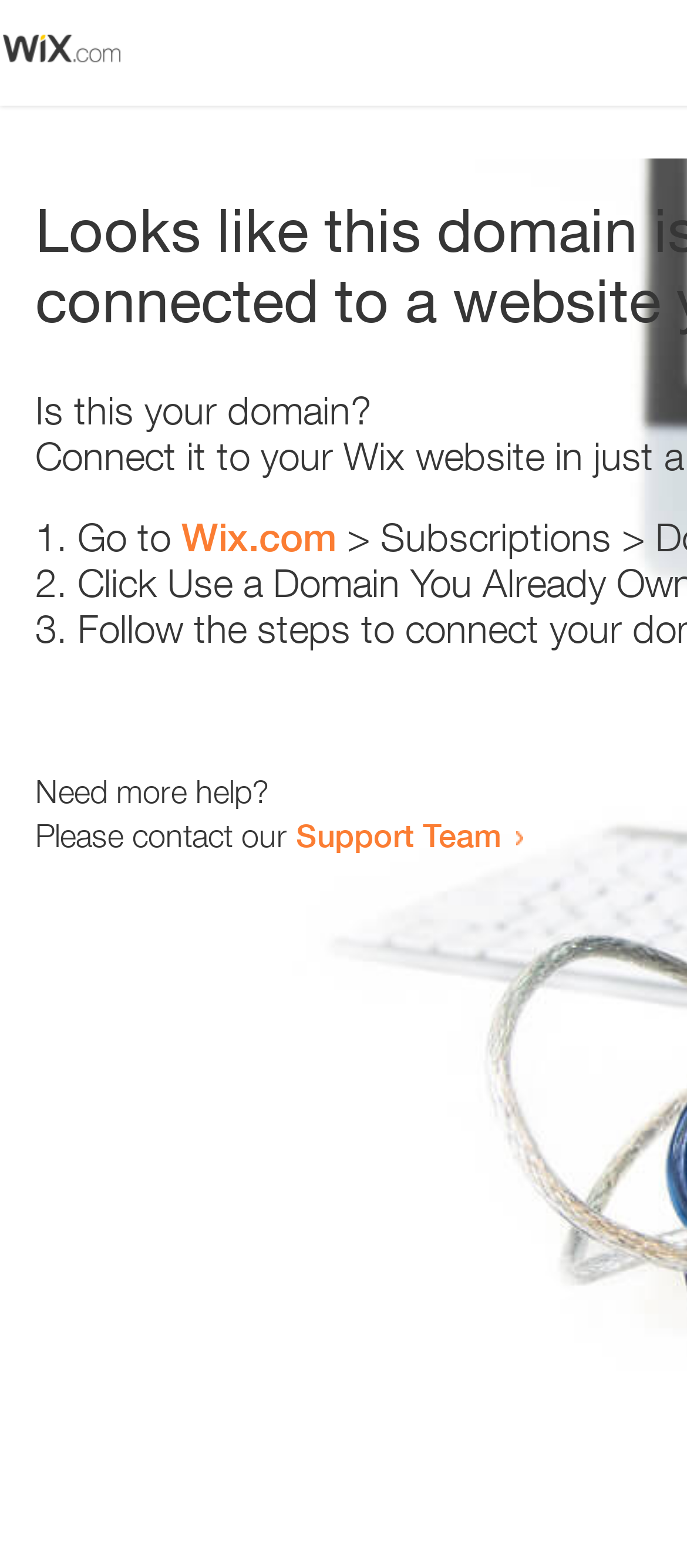Generate the title text from the webpage.

Looks like this domain isn't
connected to a website yet